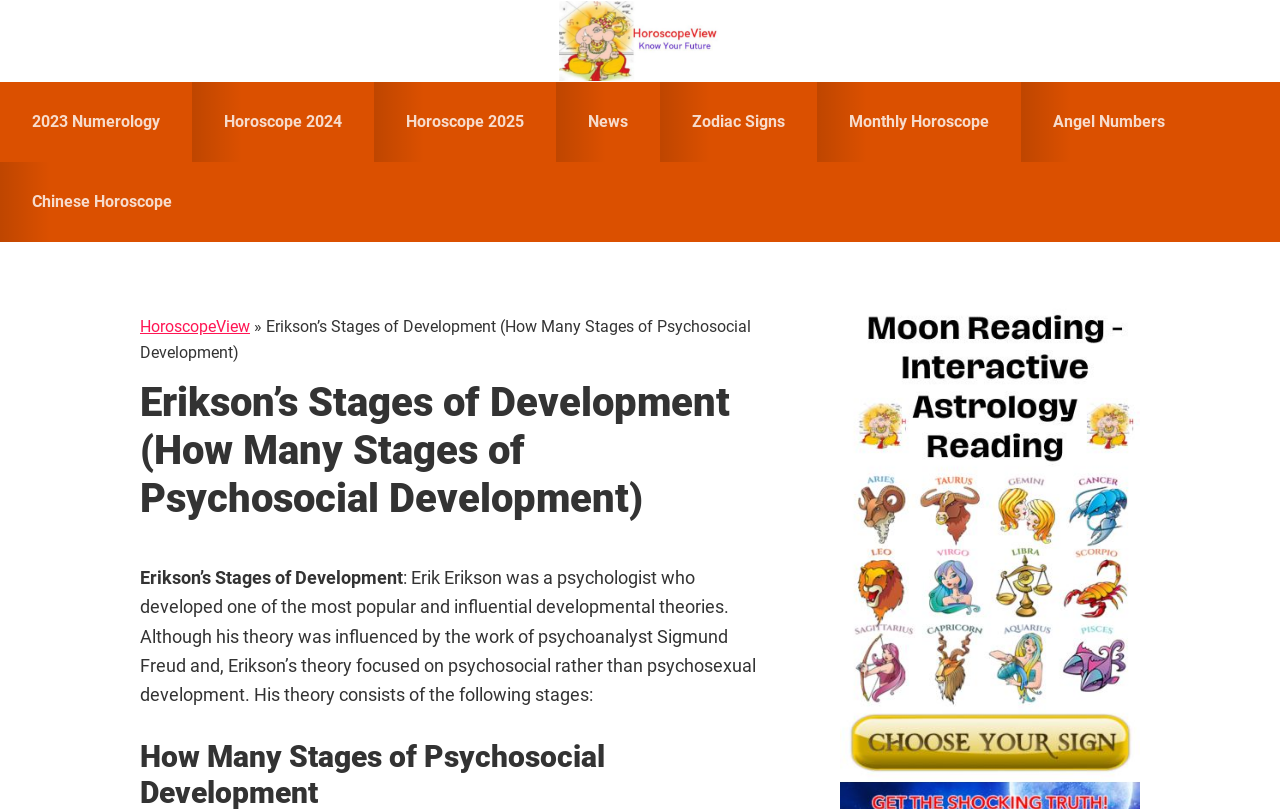Provide a thorough description of the webpage you see.

The webpage is about Erikson's Stages of Development, a psychological theory. At the top left corner, there are three "Skip to" links, allowing users to navigate to primary navigation, main content, or primary sidebar. 

Below these links, there is a prominent link to "HoroscopeView" that spans about one-third of the page width. 

The main navigation menu is located at the top center of the page, containing nine links to various horoscope-related topics, such as "2023 Numerology", "Horoscope 2024", "Zodiac Signs", and "Monthly Horoscope". 

Below the navigation menu, there is a section dedicated to the main content. It starts with a heading that reads "Erikson’s Stages of Development (How Many Stages of Psychosocial Development)". This heading is followed by a brief introduction to Erik Erikson and his theory, which focuses on psychosocial development rather than psychosexual development. The text explains that his theory consists of several stages, but it does not elaborate on these stages.

To the right of the main content, there is a sidebar with a heading "Primary Sidebar", but its content is not described in the accessibility tree.